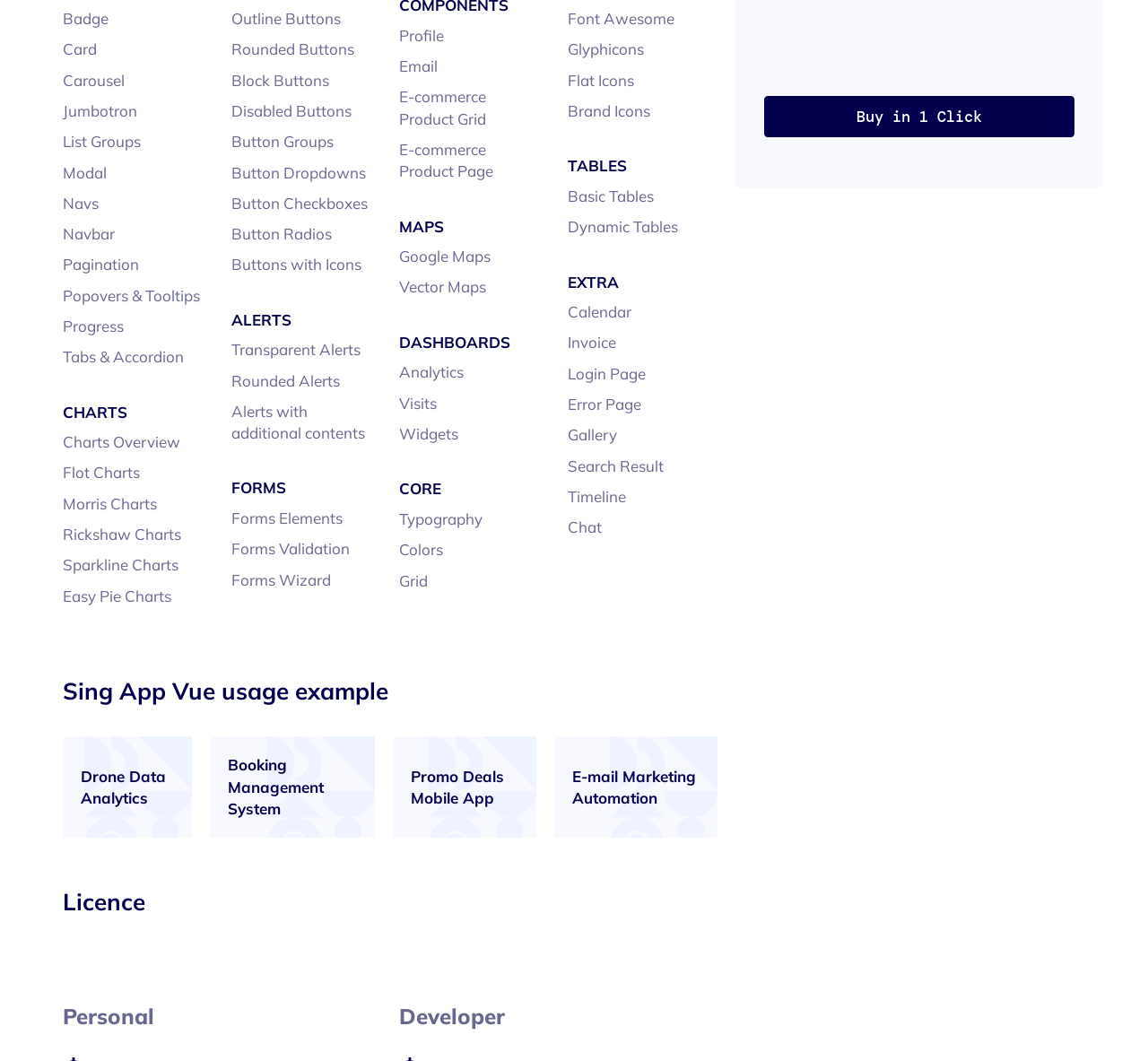Locate the bounding box coordinates of the clickable area needed to fulfill the instruction: "Click on the 'Buy in 1 Click' button".

[0.666, 0.09, 0.936, 0.129]